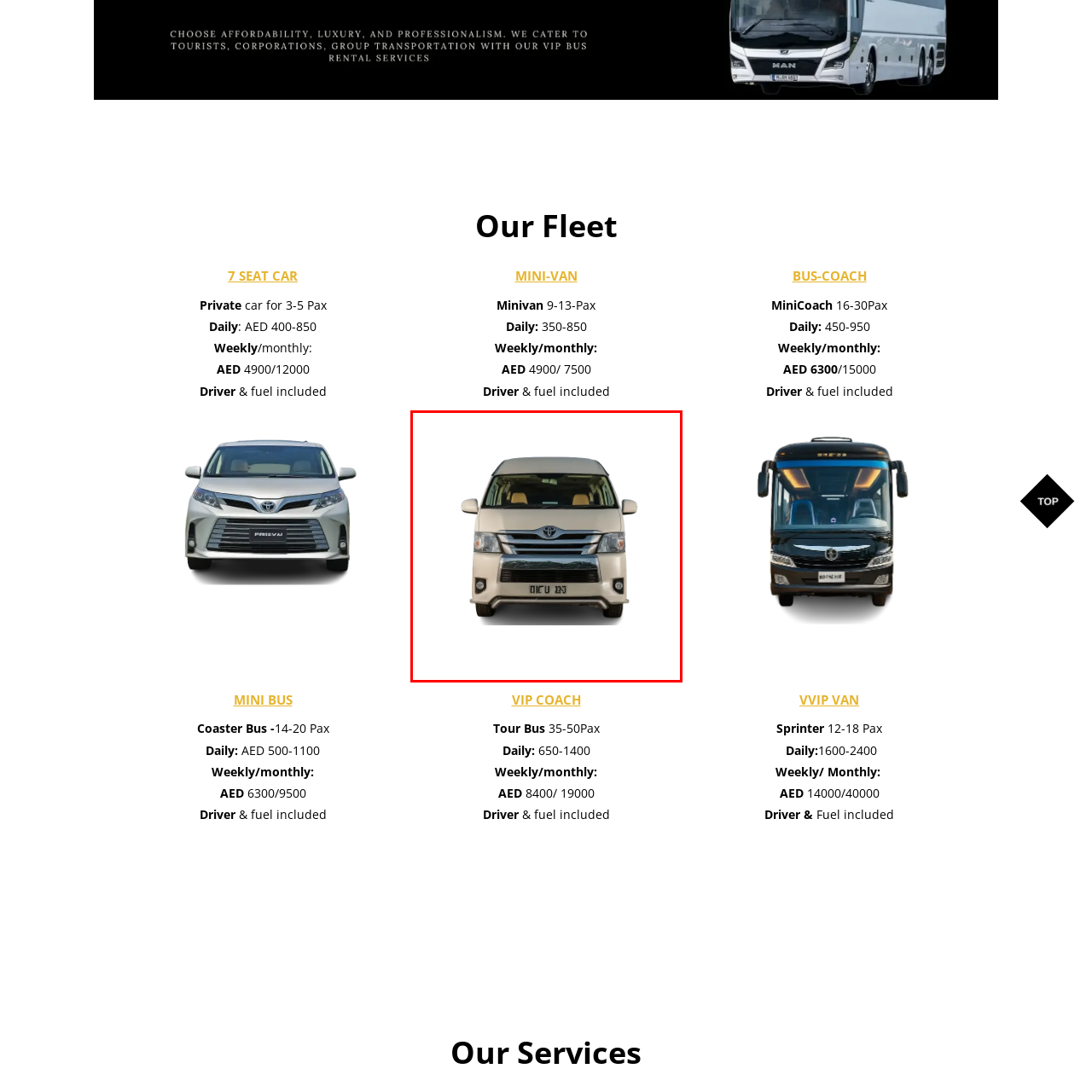What is the primary purpose of the Toyota Hiace?
Analyze the image within the red frame and provide a concise answer using only one word or a short phrase.

Group travel